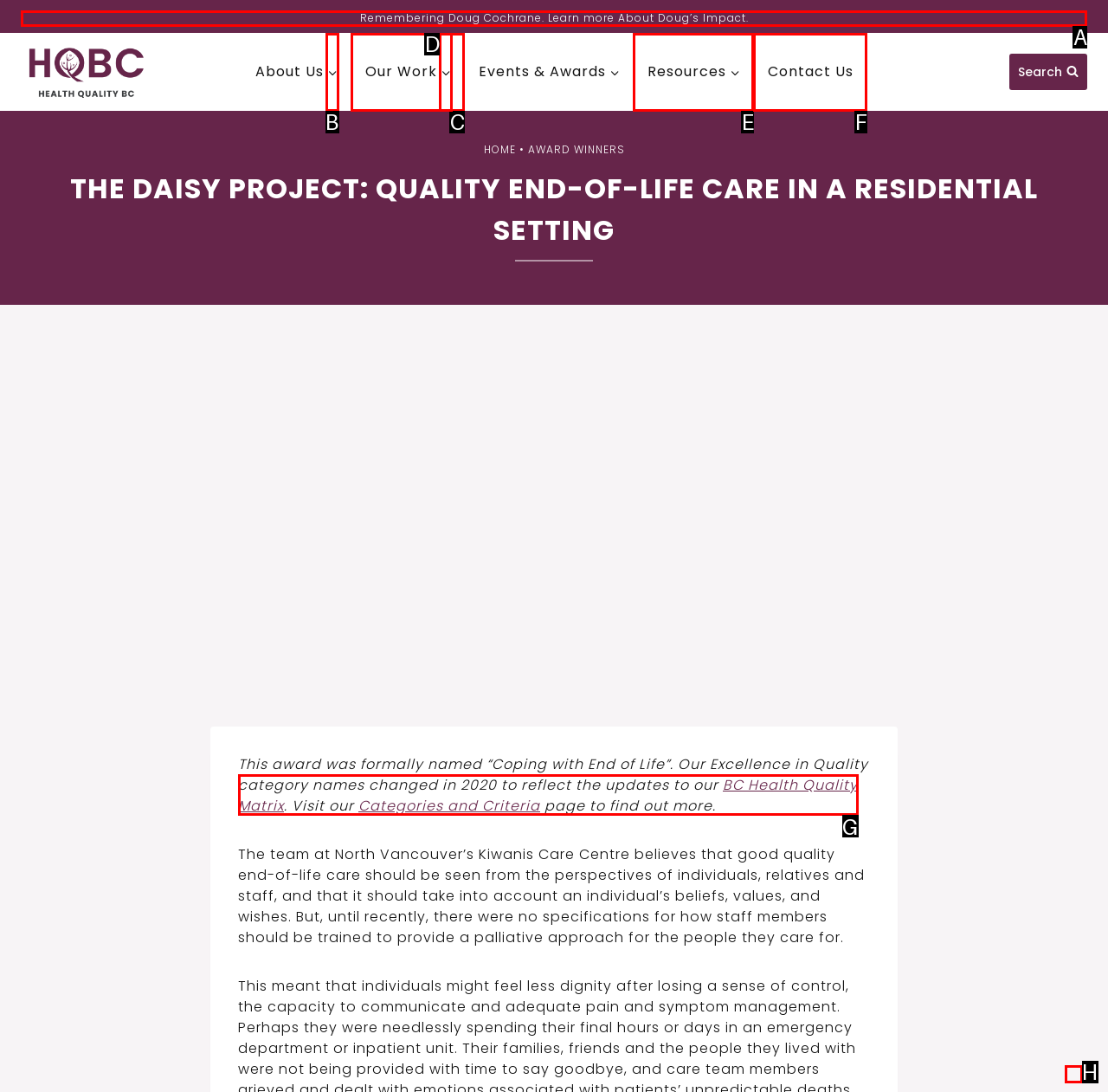Given the task: Contact Us for more information, point out the letter of the appropriate UI element from the marked options in the screenshot.

None